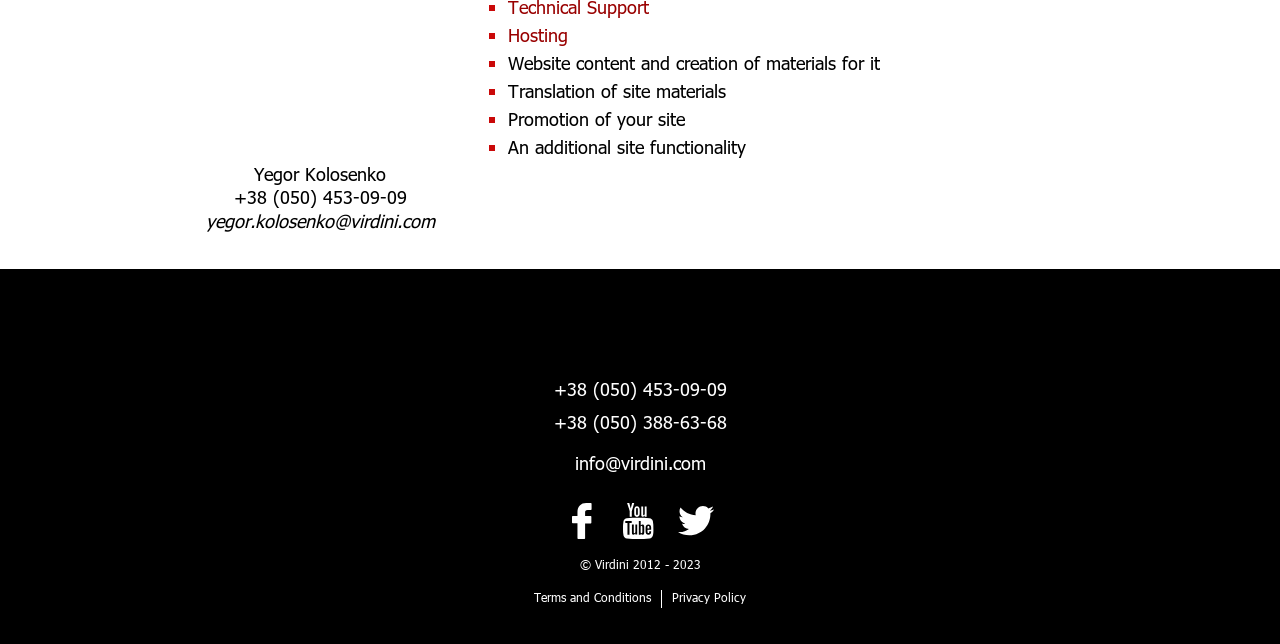Please find the bounding box coordinates for the clickable element needed to perform this instruction: "View the Terms and Conditions".

[0.417, 0.917, 0.509, 0.938]